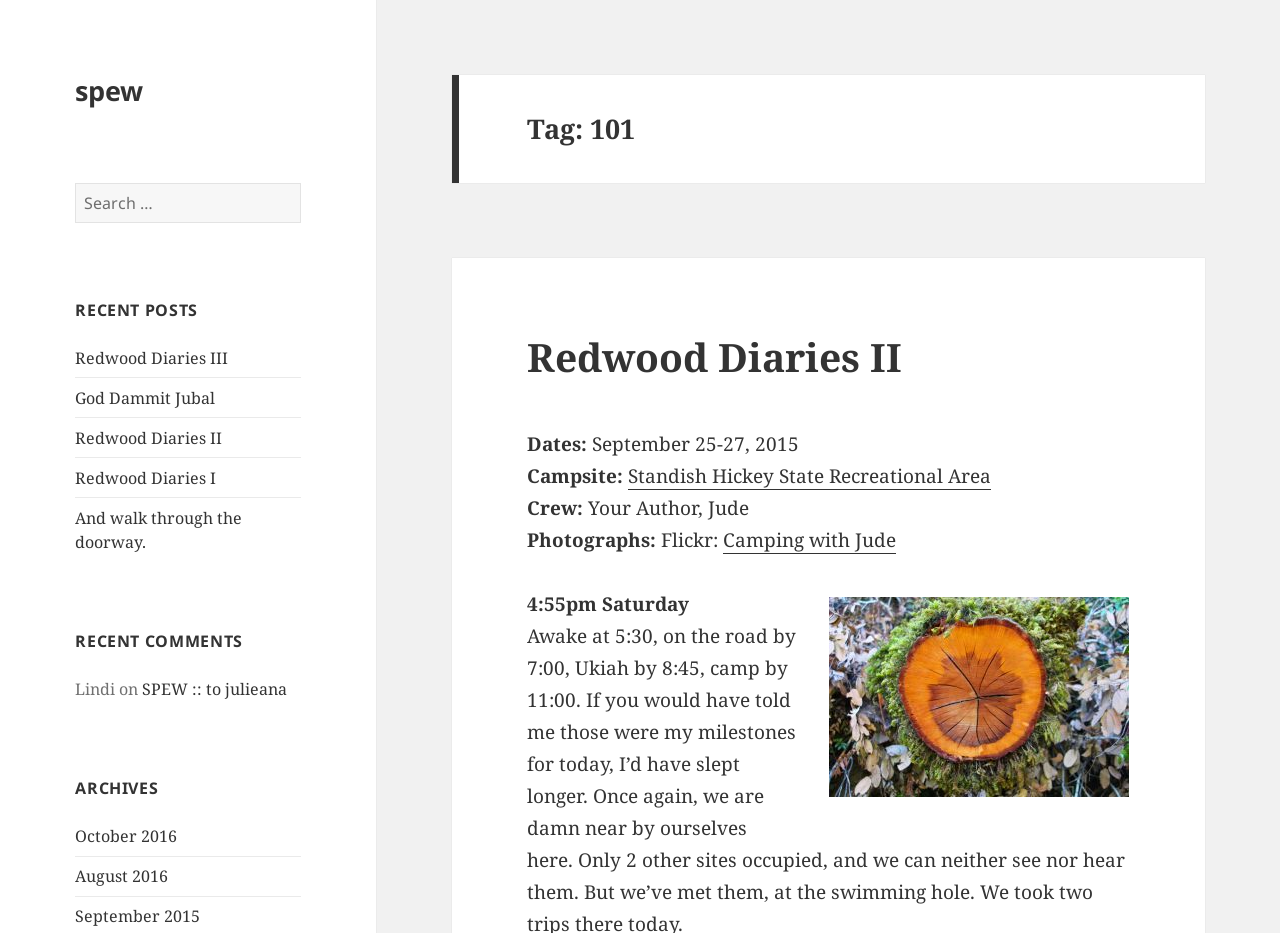Locate the bounding box coordinates of the element that should be clicked to execute the following instruction: "Search for something".

[0.059, 0.196, 0.235, 0.239]